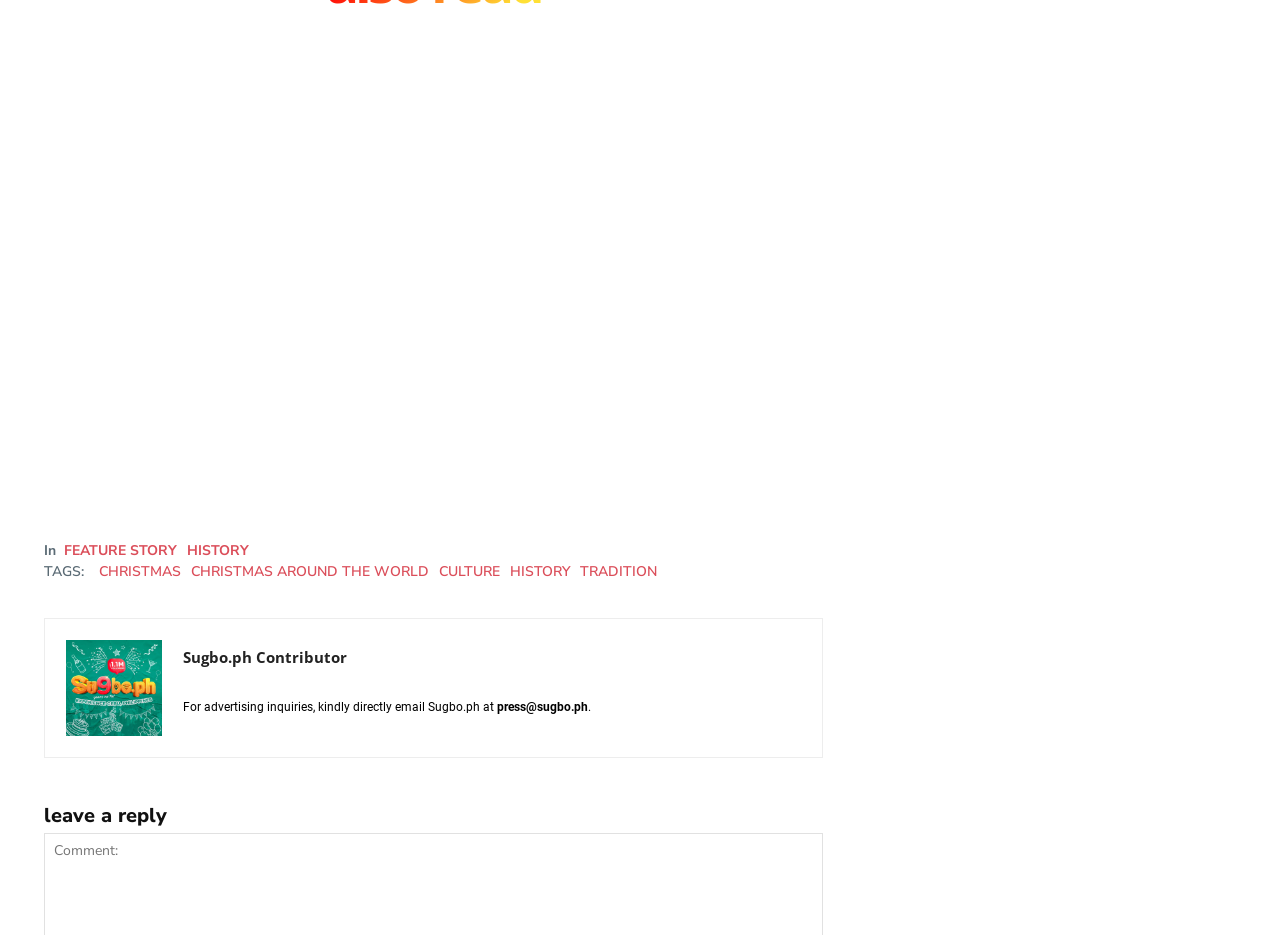Please determine the bounding box coordinates of the clickable area required to carry out the following instruction: "Click on the 'Blog' link". The coordinates must be four float numbers between 0 and 1, represented as [left, top, right, bottom].

None